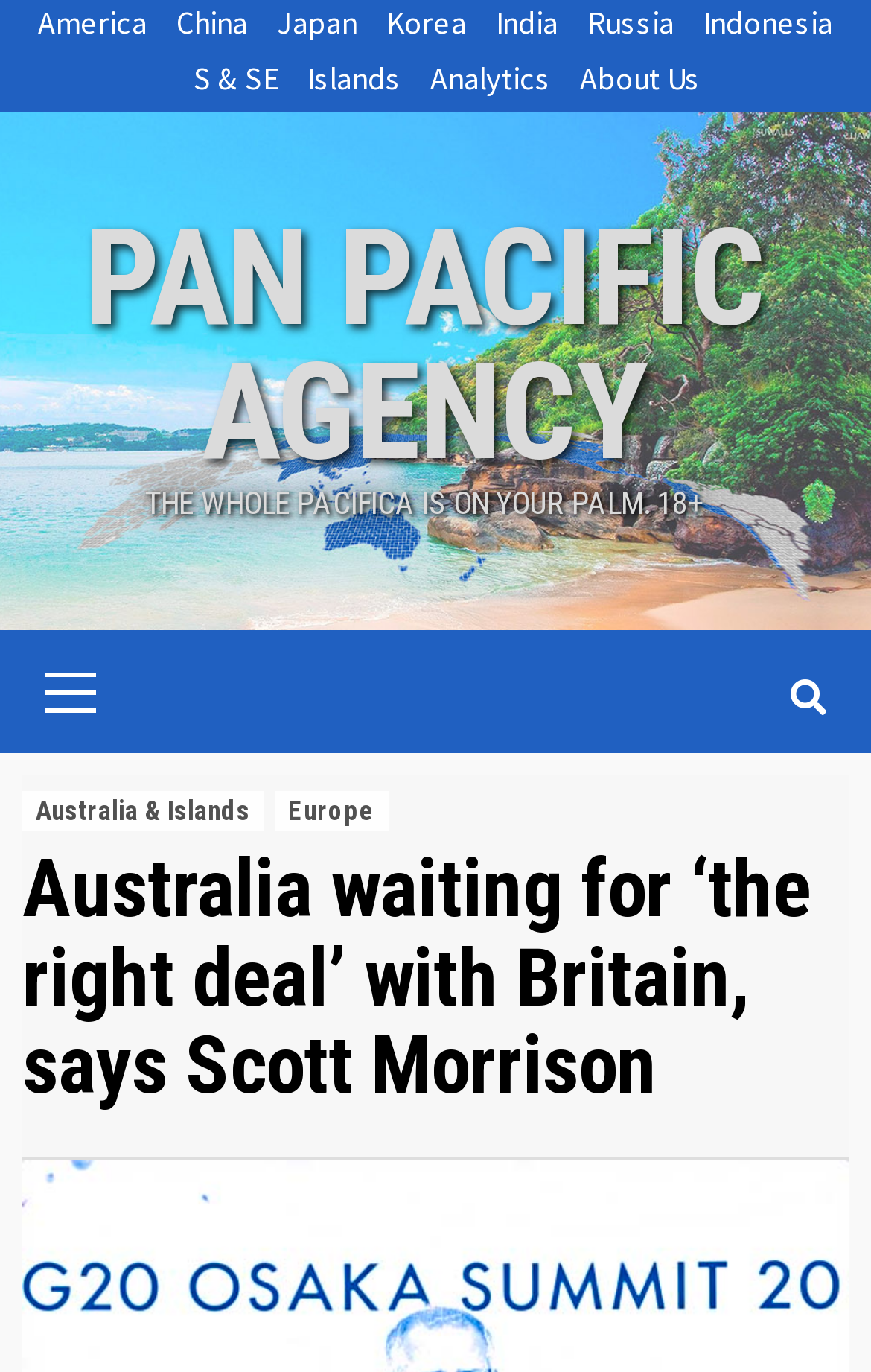How many menu items are in the primary menu?
Provide a short answer using one word or a brief phrase based on the image.

2